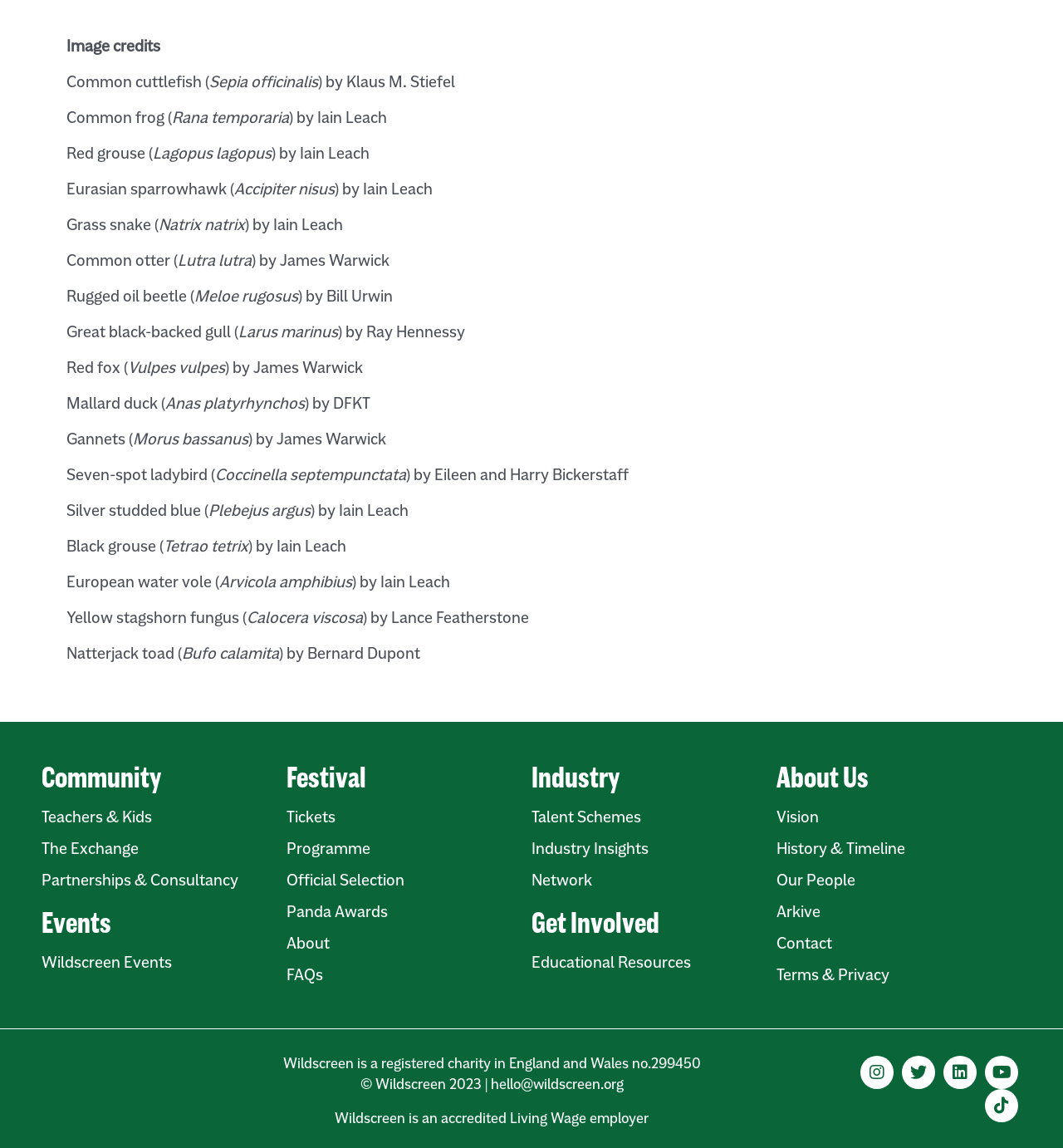How many species are listed on this webpage?
Utilize the image to construct a detailed and well-explained answer.

I counted the number of species listed on the webpage, each with its scientific name and credits to the photographer. There are 20 species listed.